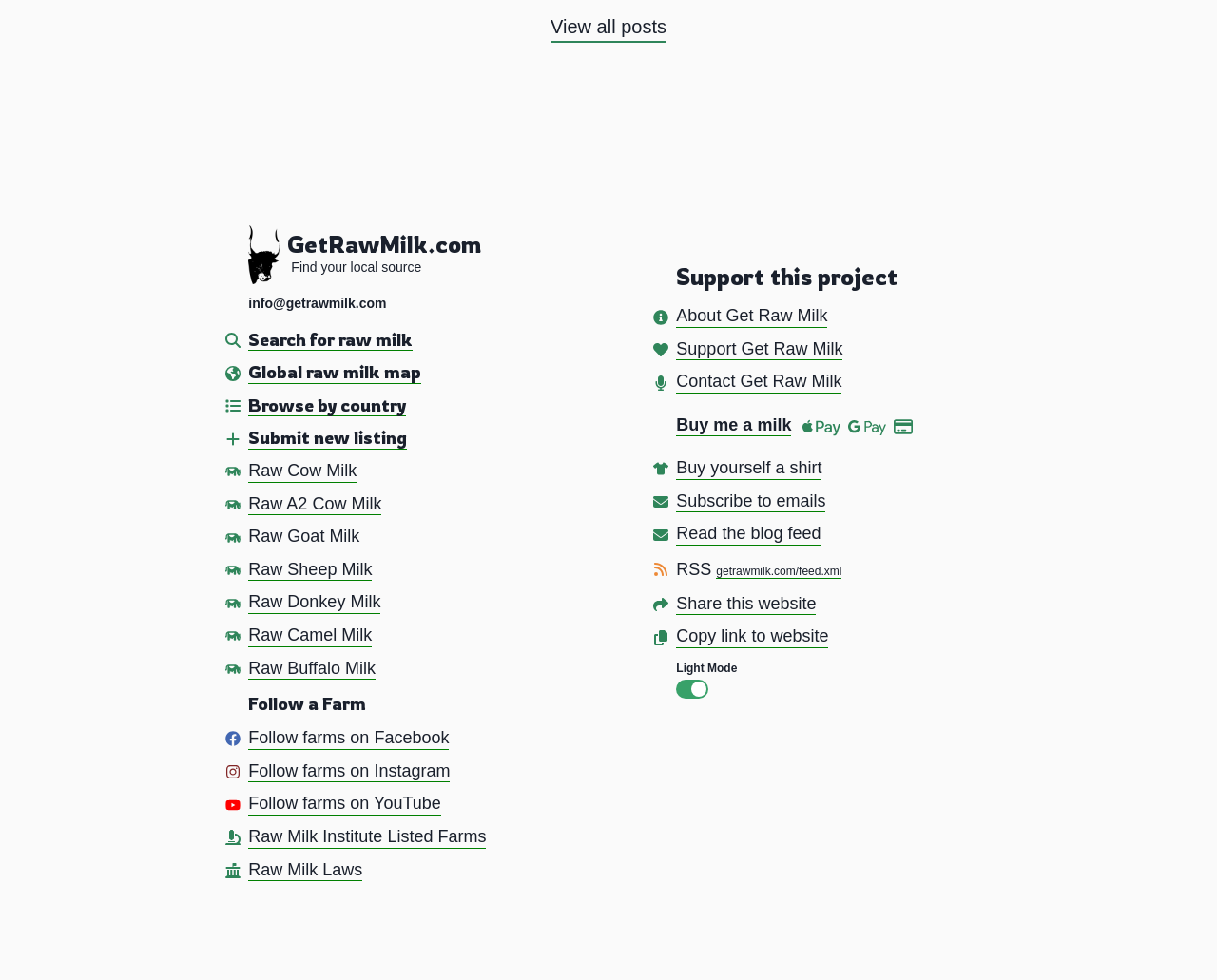Please answer the following question using a single word or phrase: 
What is the name of the organization behind this website?

GetRawMilk.com